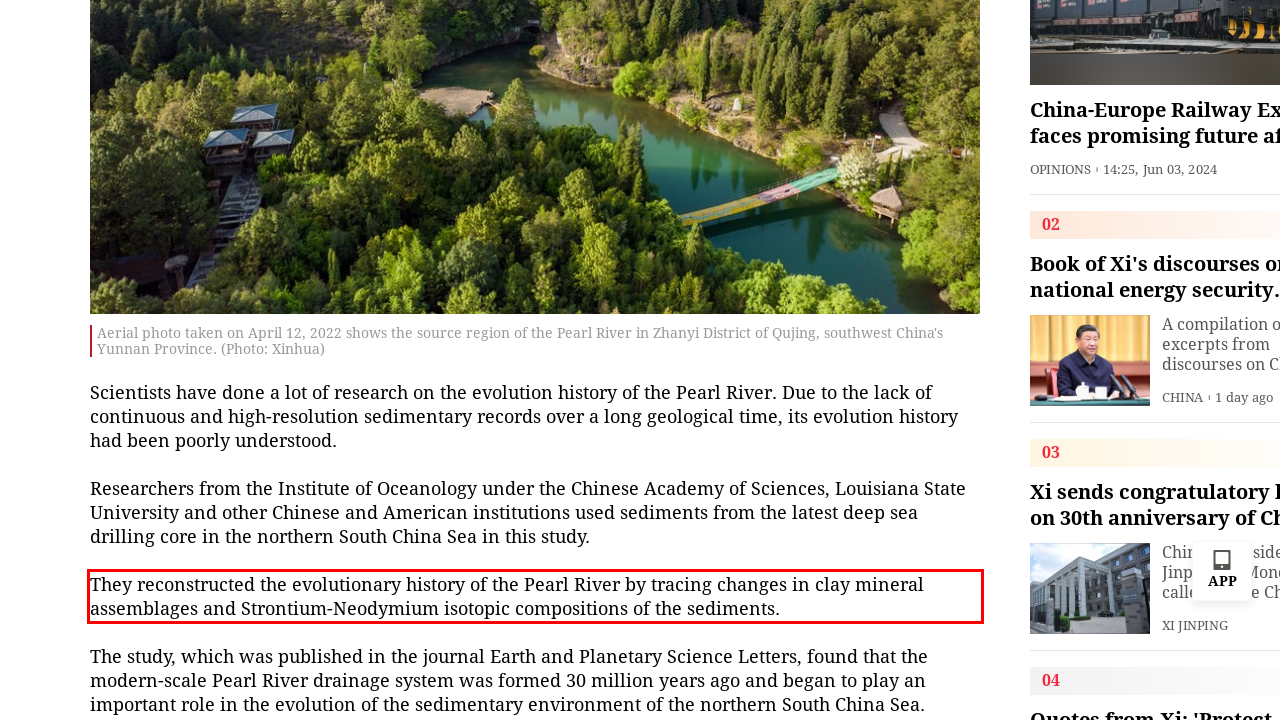From the given screenshot of a webpage, identify the red bounding box and extract the text content within it.

They reconstructed the evolutionary history of the Pearl River by tracing changes in clay mineral assemblages and Strontium-Neodymium isotopic compositions of the sediments.